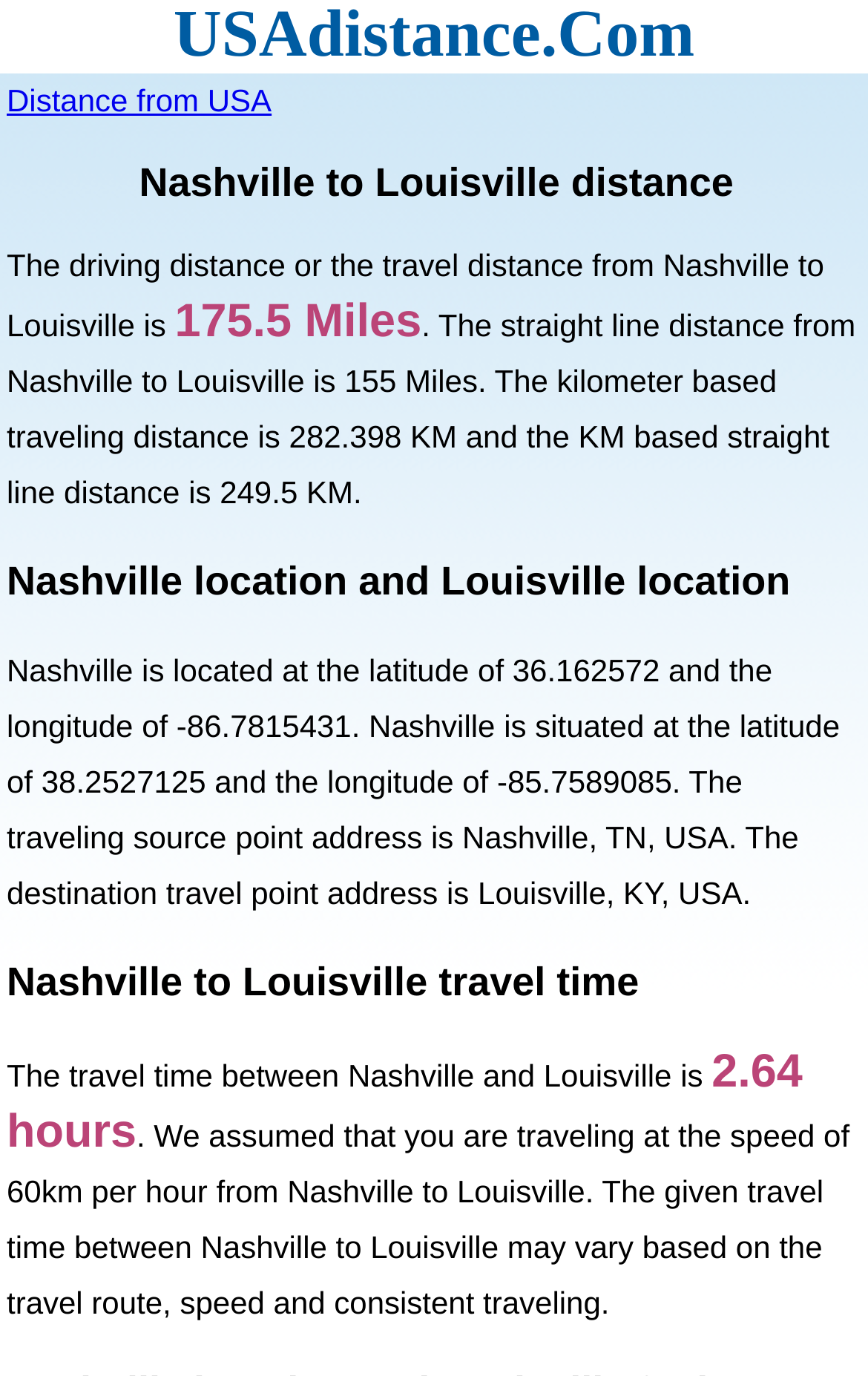Give a detailed account of the webpage, highlighting key information.

The webpage appears to be a distance calculator or travel guide page, providing information about the distance and travel time between Nashville and Louisville. 

At the top of the page, there is a link labeled "Distance from USA" positioned near the left edge. Below this link, a heading "Nashville to Louisville distance" is centered. 

A paragraph of text follows, stating that the driving distance or travel distance from Nashville to Louisville is 175.5 Miles, with additional information about the straight line distance and kilometer-based distances. This text is positioned near the top of the page, spanning almost the entire width.

Further down, another heading "Nashville location and Louisville location" is centered, followed by a block of text providing the latitude and longitude coordinates of both cities, as well as their addresses. This text is also positioned near the left edge and spans about 96% of the page width.

The next section is headed by "Nashville to Louisville travel time", again centered. Below this heading, a sentence states that the travel time between Nashville and Louisville is 2.64 hours, assuming a speed of 60km per hour. This information is positioned near the left edge, with additional text explaining that the travel time may vary based on the route, speed, and consistent traveling.